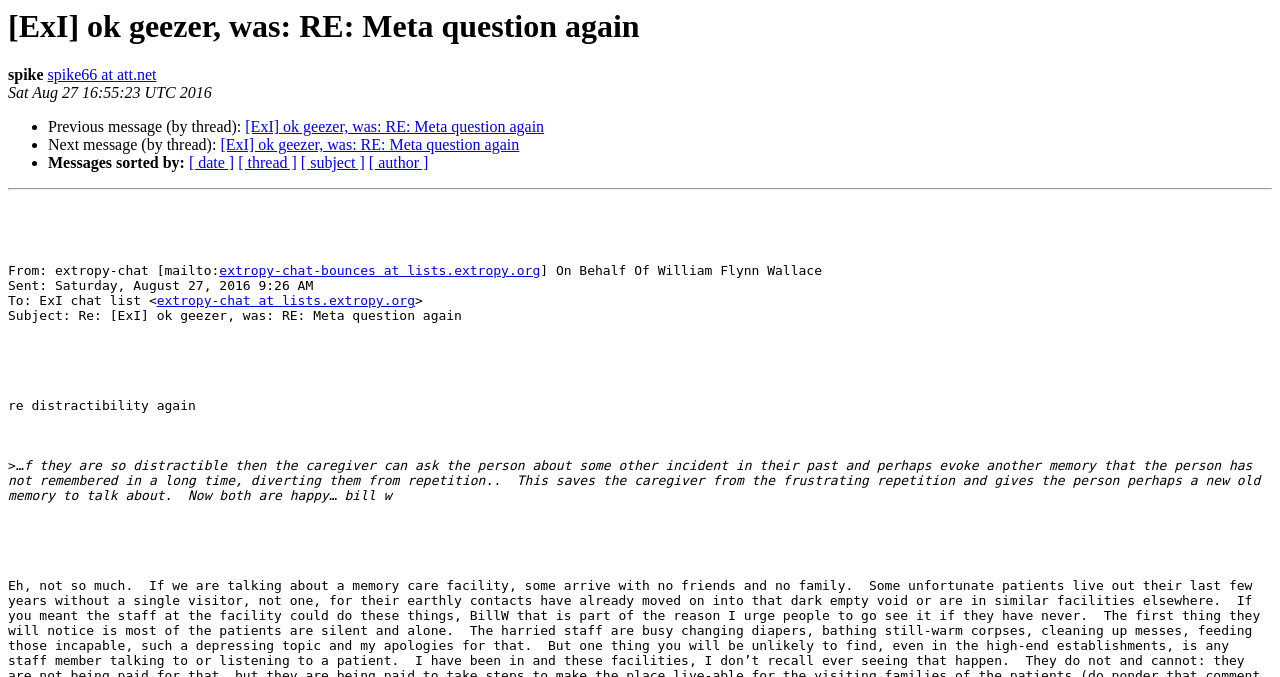Produce a meticulous description of the webpage.

This webpage appears to be an archived email thread from an online forum or discussion group. At the top, there is a heading that reads "[ExI] ok geezer, was: RE: Meta question again", which is also a link. Below this heading, there is a brief message from "spike" with their email address "spike66 at att.net" provided. The date and time of the message, "Sat Aug 27 16:55:23 UTC 2016", is displayed next to the message.

The main content of the webpage is a series of links and text blocks, organized into a thread-like structure. There are three list markers, each followed by a link to the previous or next message in the thread, and a text block describing the thread navigation. Below these links, there are four more links that allow users to sort the messages by date, thread, subject, or author.

A horizontal separator line divides the thread navigation section from the email content section. The email content section starts with a "From" field, which includes the sender's email address and a link to respond to the email. The sender's name, William Flynn Wallace, and the email's subject, "Re: [ExI] ok geezer, was: RE: Meta question again", are displayed below the "From" field.

The main body of the email is a response to a previous message, discussing the topic of distractibility and suggesting a strategy for caregivers to divert individuals from repetitive behavior by asking them about other past incidents. The response is signed off by "bill w".